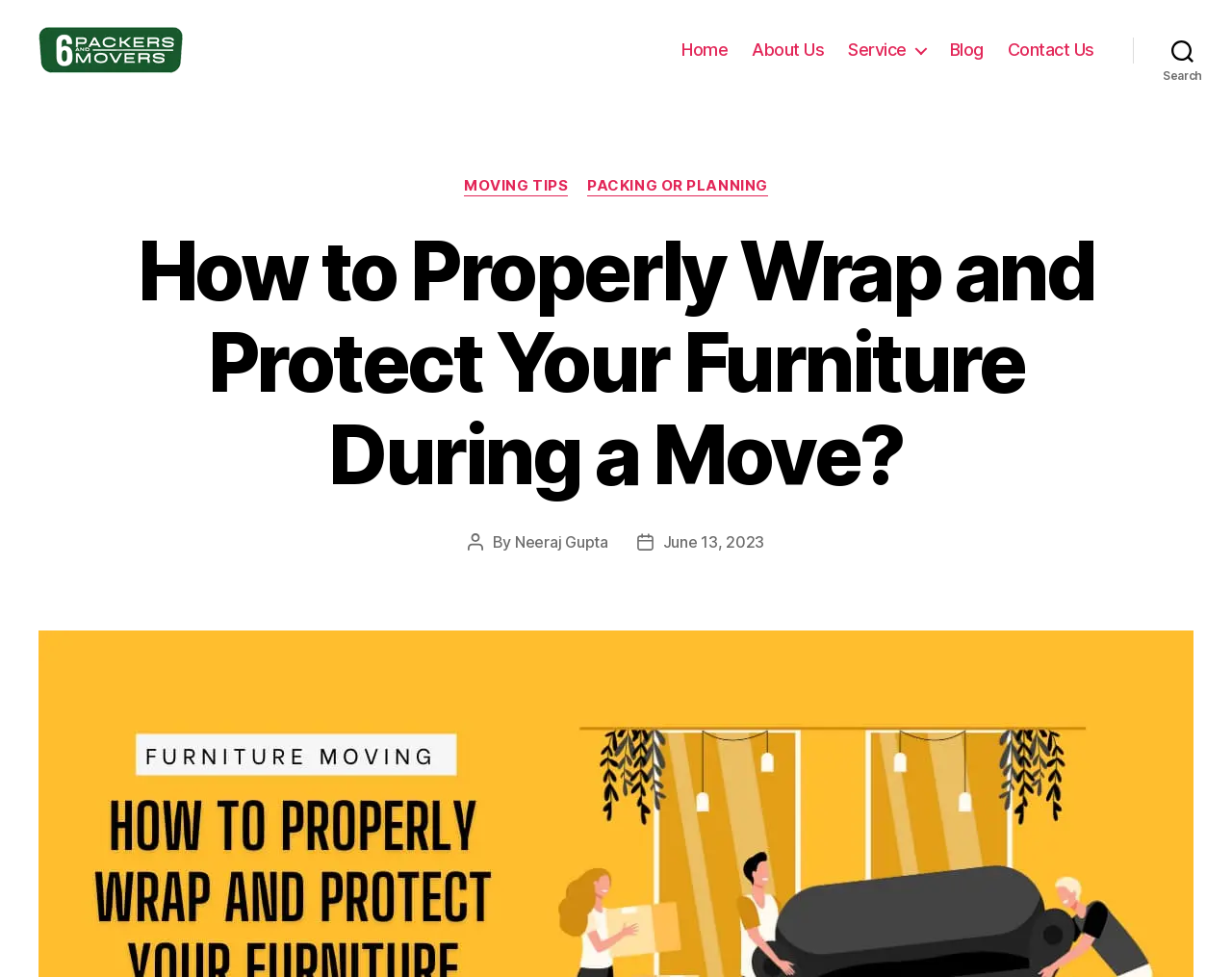Indicate the bounding box coordinates of the element that needs to be clicked to satisfy the following instruction: "read about moving tips". The coordinates should be four float numbers between 0 and 1, i.e., [left, top, right, bottom].

[0.377, 0.181, 0.461, 0.201]